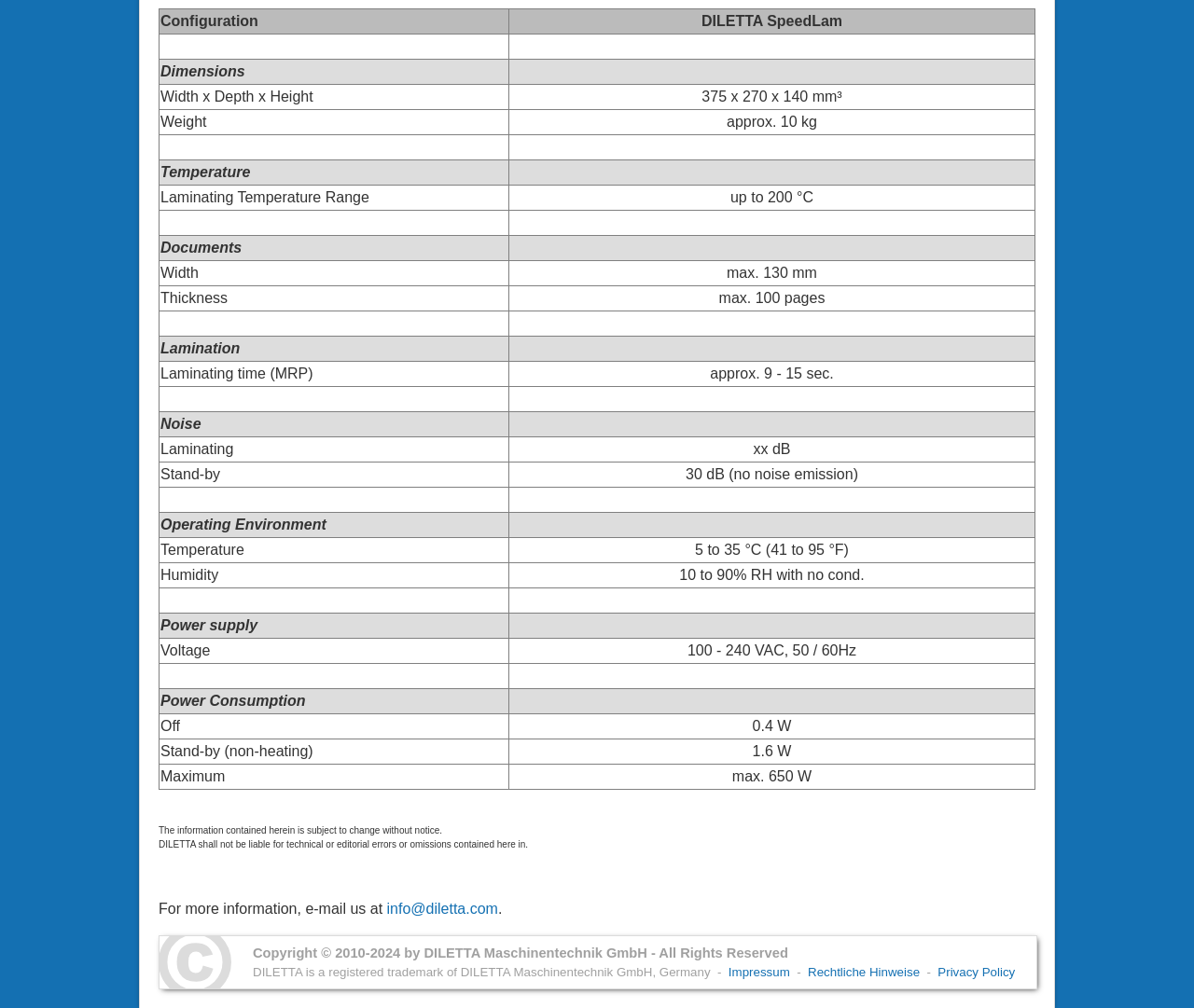What is the maximum temperature for laminating?
Please provide a detailed answer to the question.

According to the table on the webpage, the 'Laminating Temperature Range' is specified as 'up to 200 °C', indicating the maximum temperature for laminating.